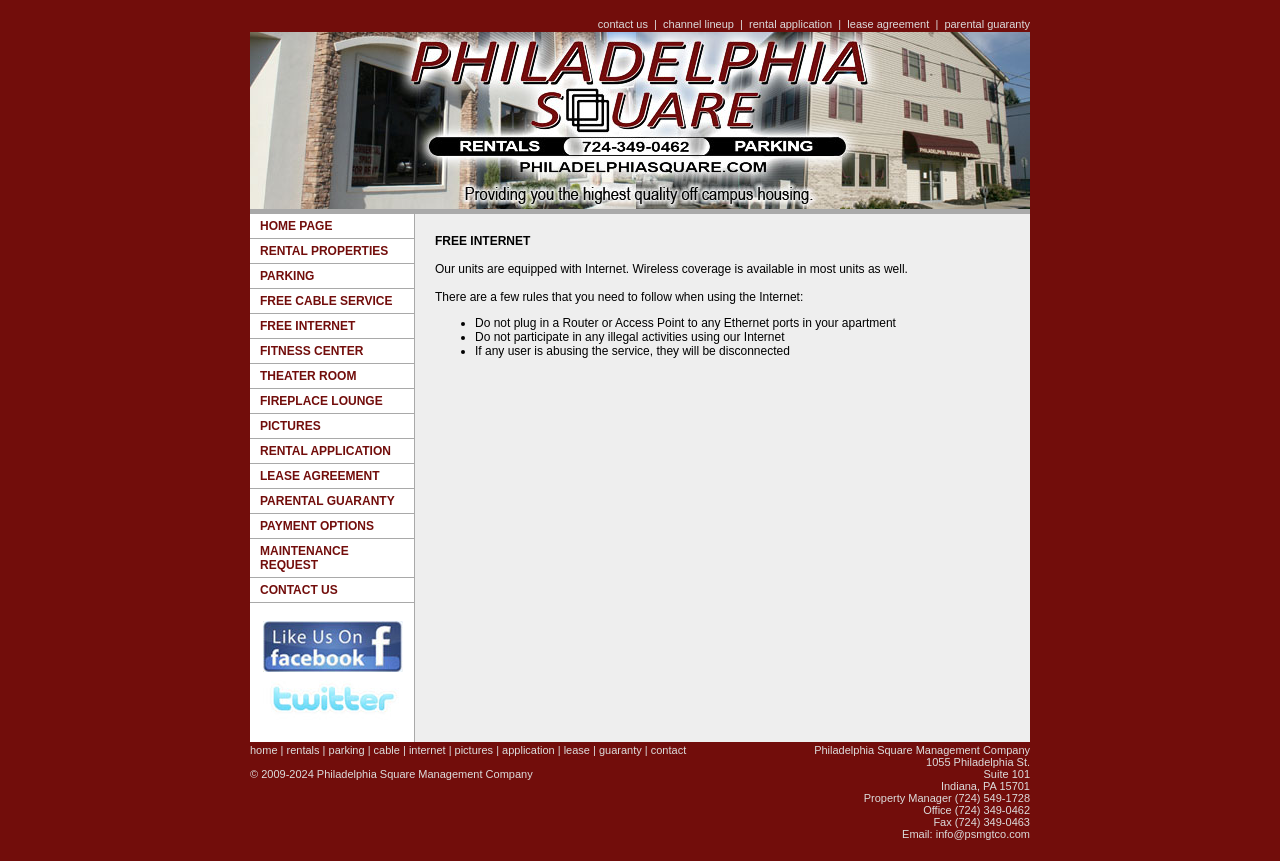Look at the image and answer the question in detail:
What is the address of the management company?

I found the answer by looking at the bottom of the webpage, where the company's contact information is listed. The address is 1055 Philadelphia St. Suite 101 Indiana, PA 15701.